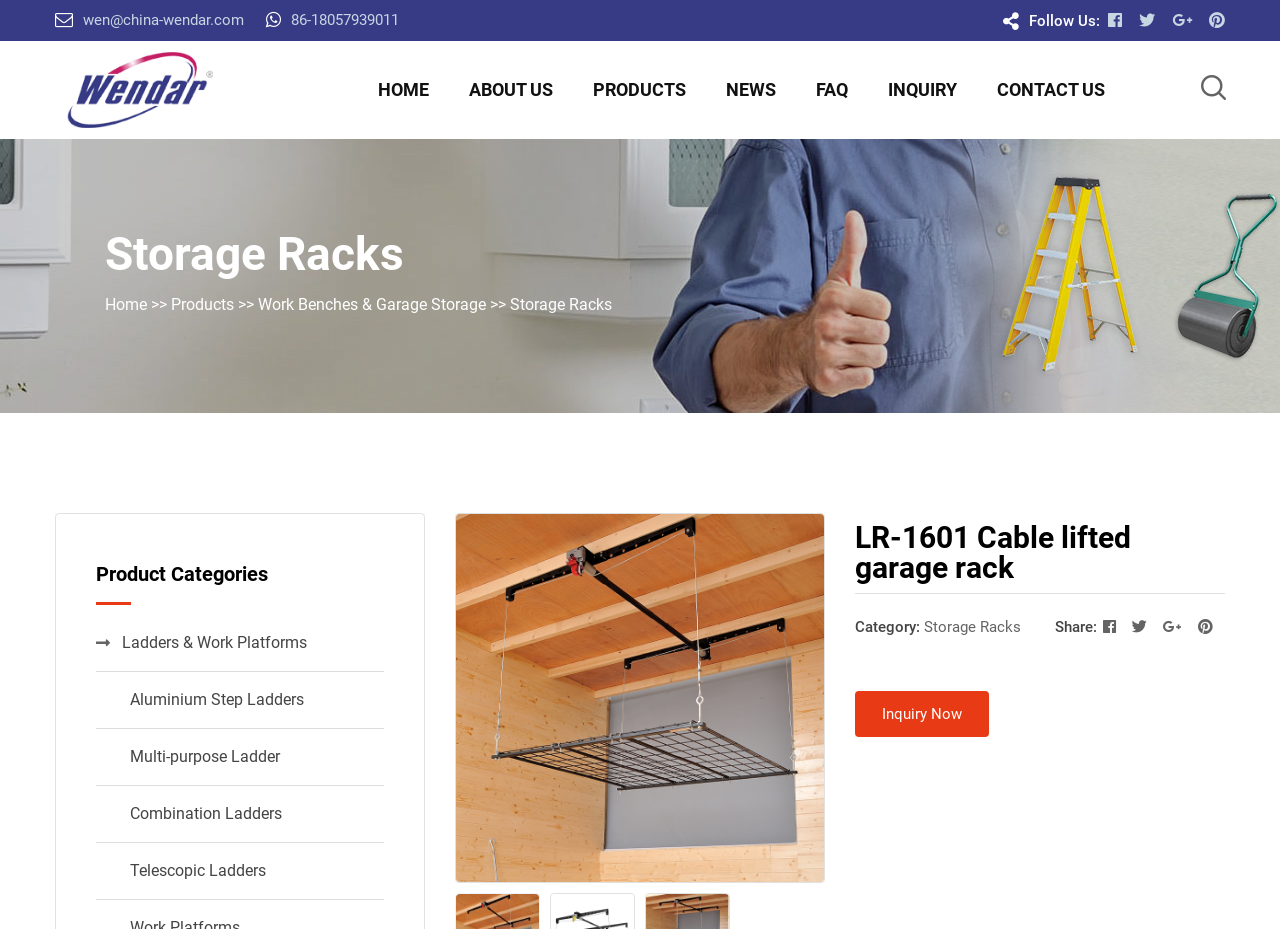Locate the bounding box of the UI element described in the following text: "Telescopic Ladders".

[0.075, 0.907, 0.3, 0.968]